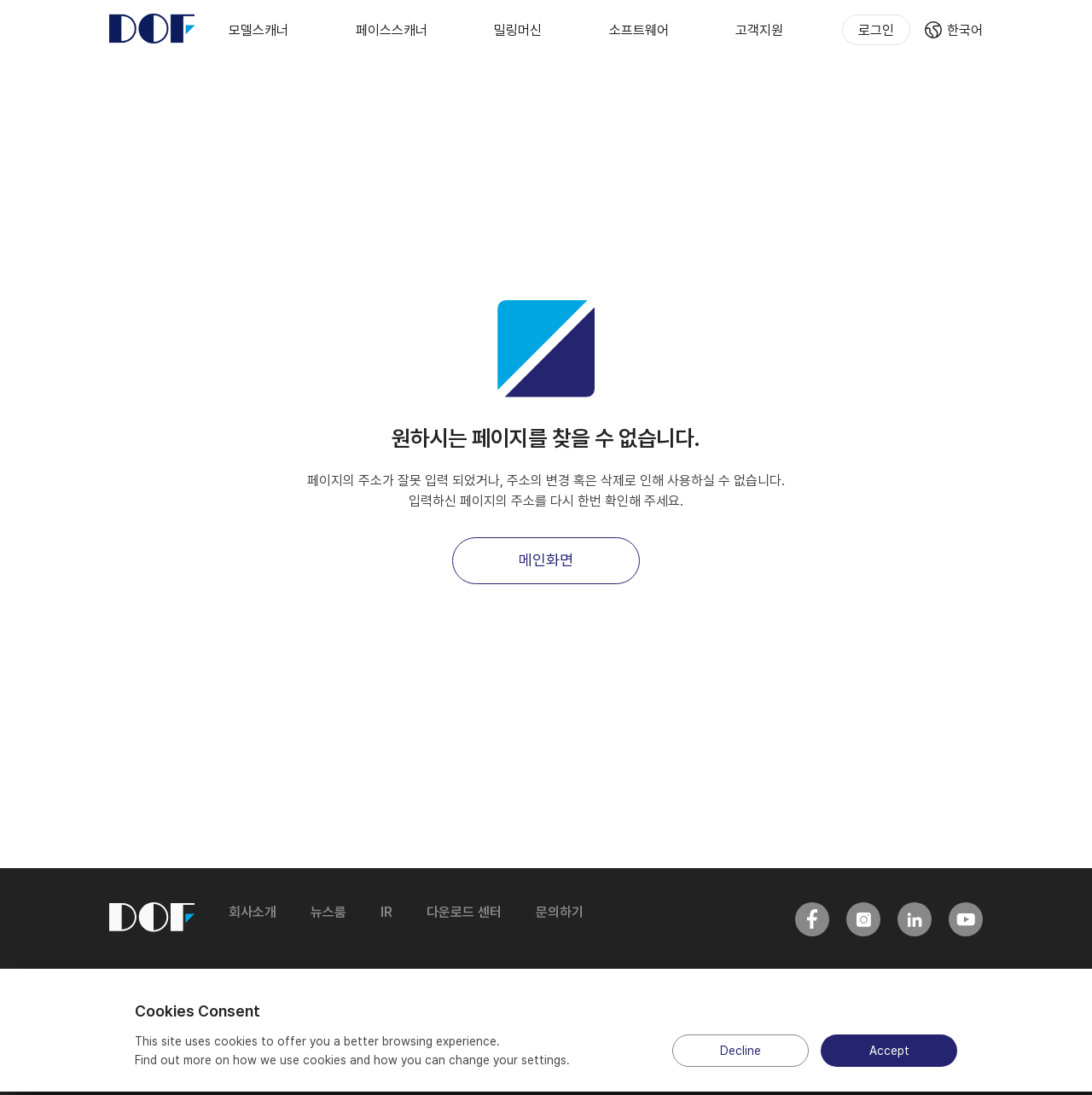Please identify the bounding box coordinates for the region that you need to click to follow this instruction: "Change language".

[0.845, 0.018, 0.864, 0.037]